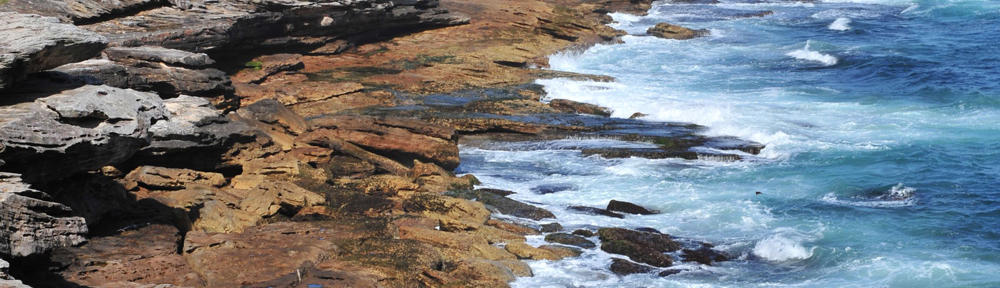Answer in one word or a short phrase: 
What is the dominant color of the ocean in the image?

Blue